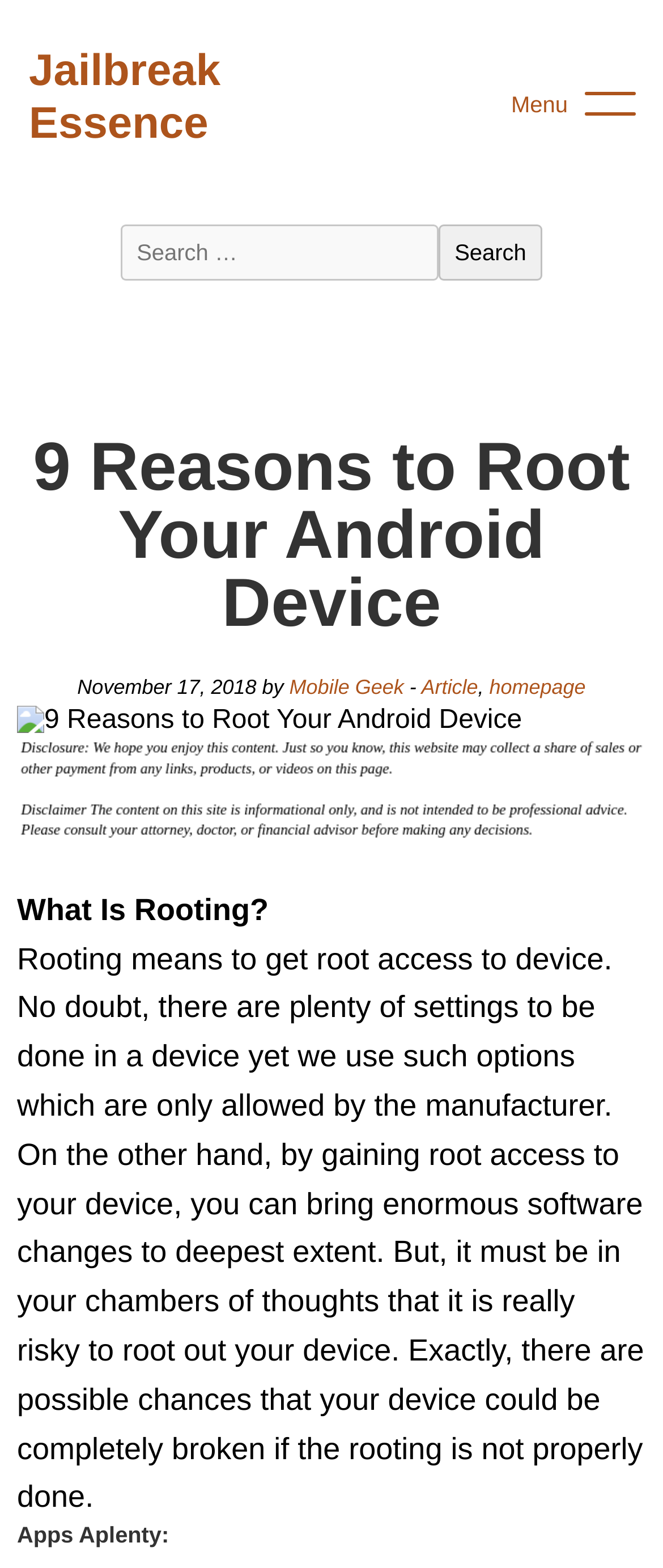Use a single word or phrase to answer the question: What is the author of the article?

Mobile Geek